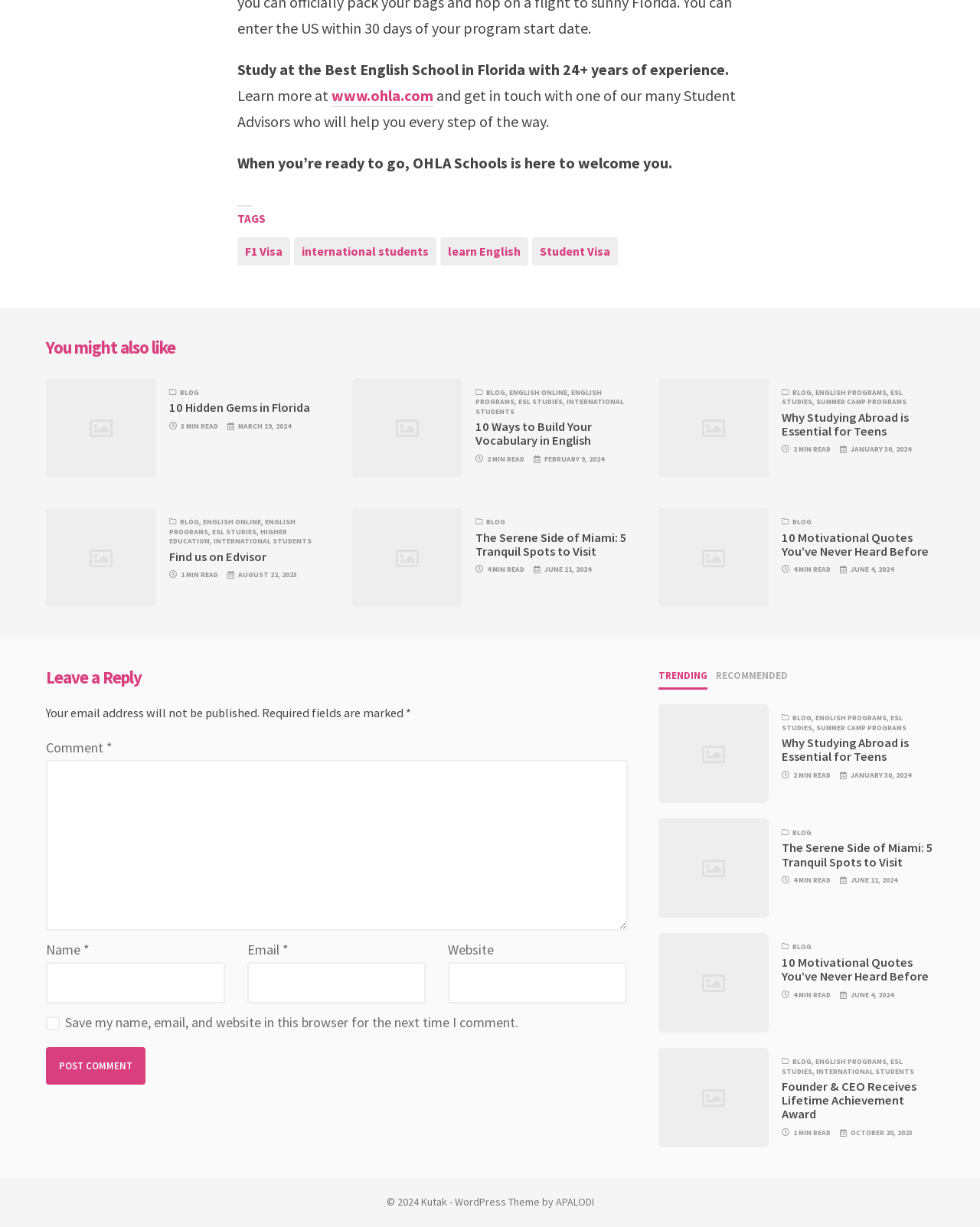Locate the bounding box coordinates of the area you need to click to fulfill this instruction: 'Find us on Edvisor'. The coordinates must be in the form of four float numbers ranging from 0 to 1: [left, top, right, bottom].

[0.173, 0.447, 0.272, 0.46]